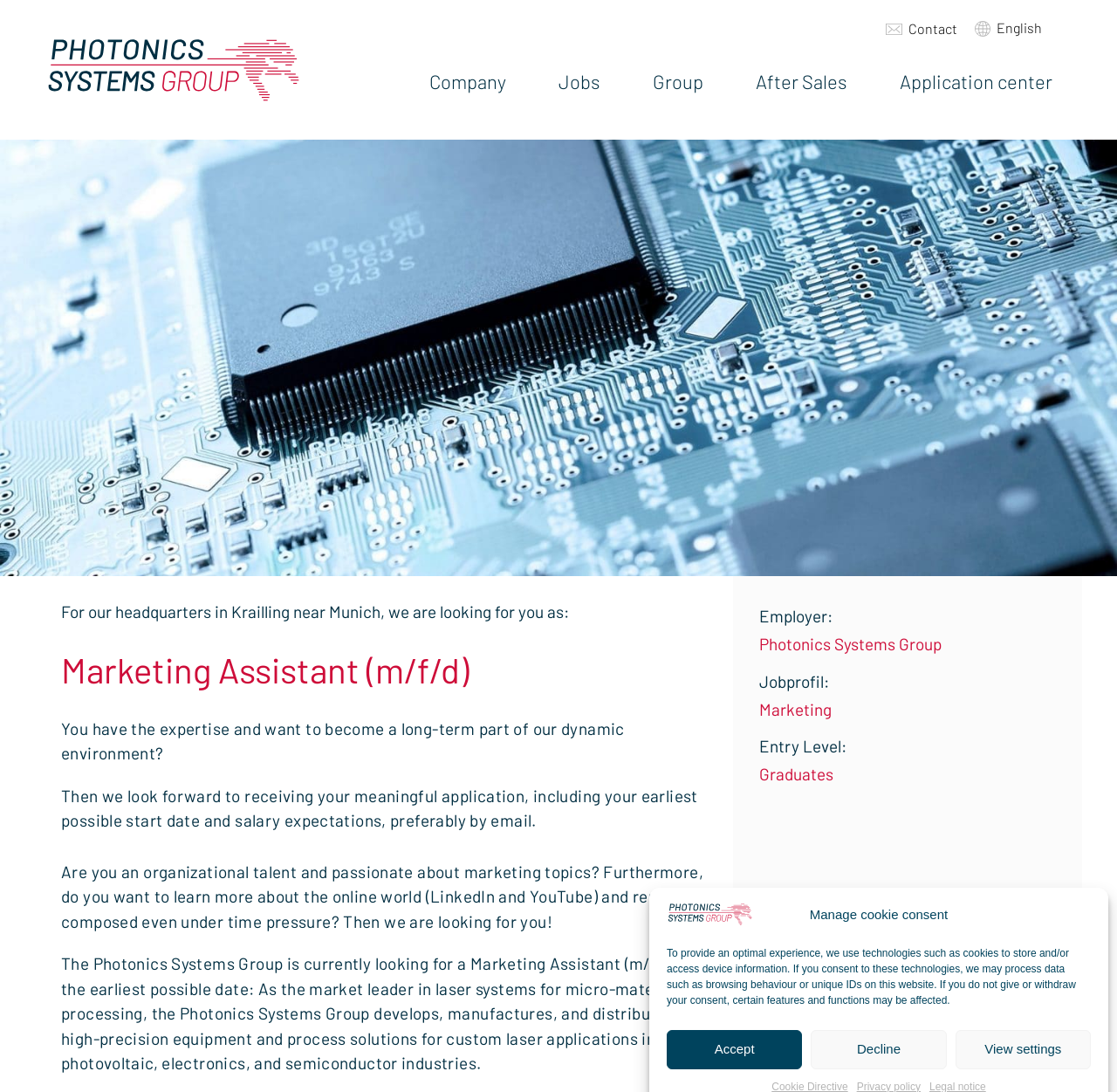Can you identify the bounding box coordinates of the clickable region needed to carry out this instruction: 'Read more about the Job profile'? The coordinates should be four float numbers within the range of 0 to 1, stated as [left, top, right, bottom].

[0.68, 0.614, 0.742, 0.633]